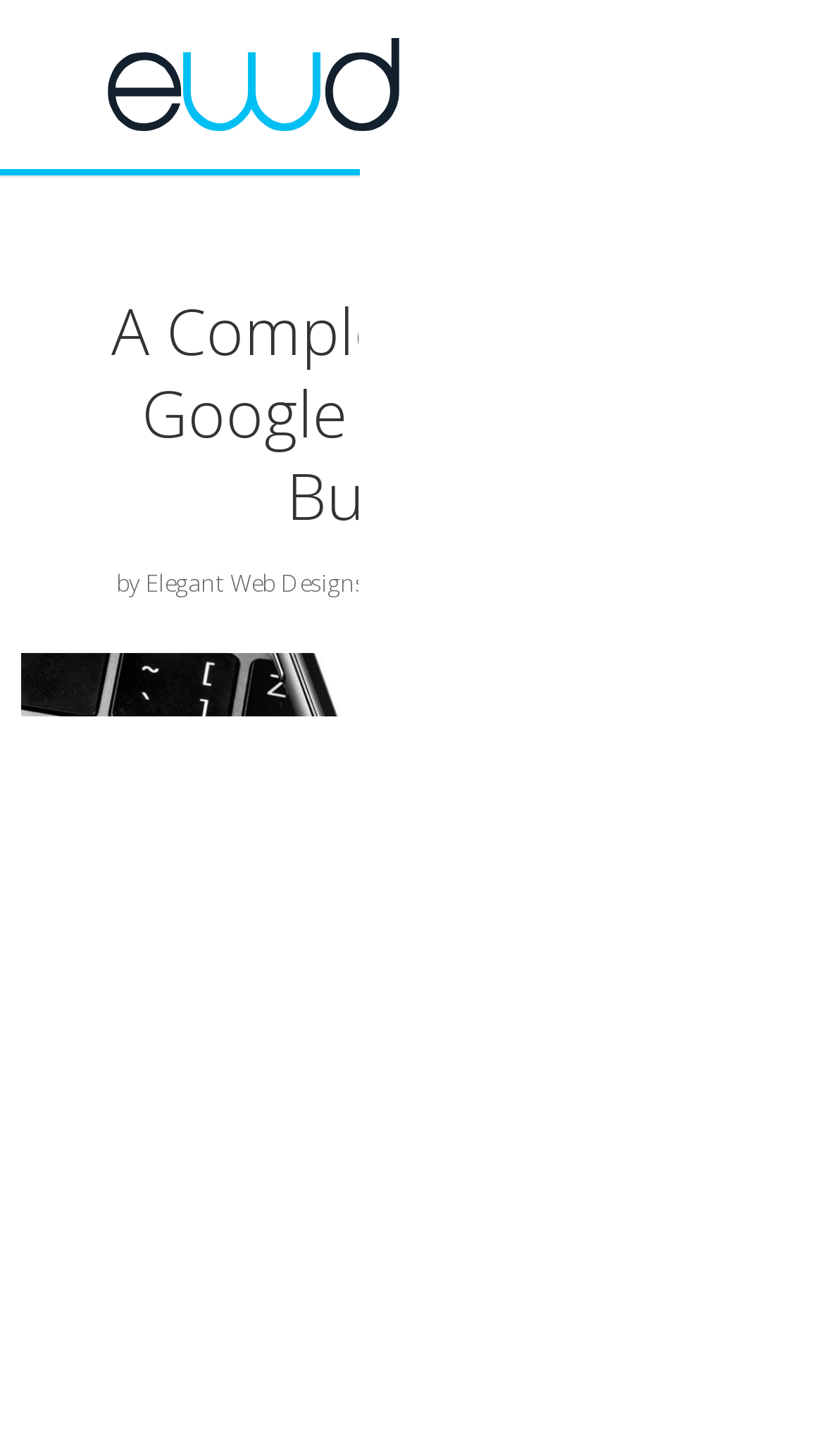Please respond in a single word or phrase: 
What is the name of the second website mentioned?

Better Websites